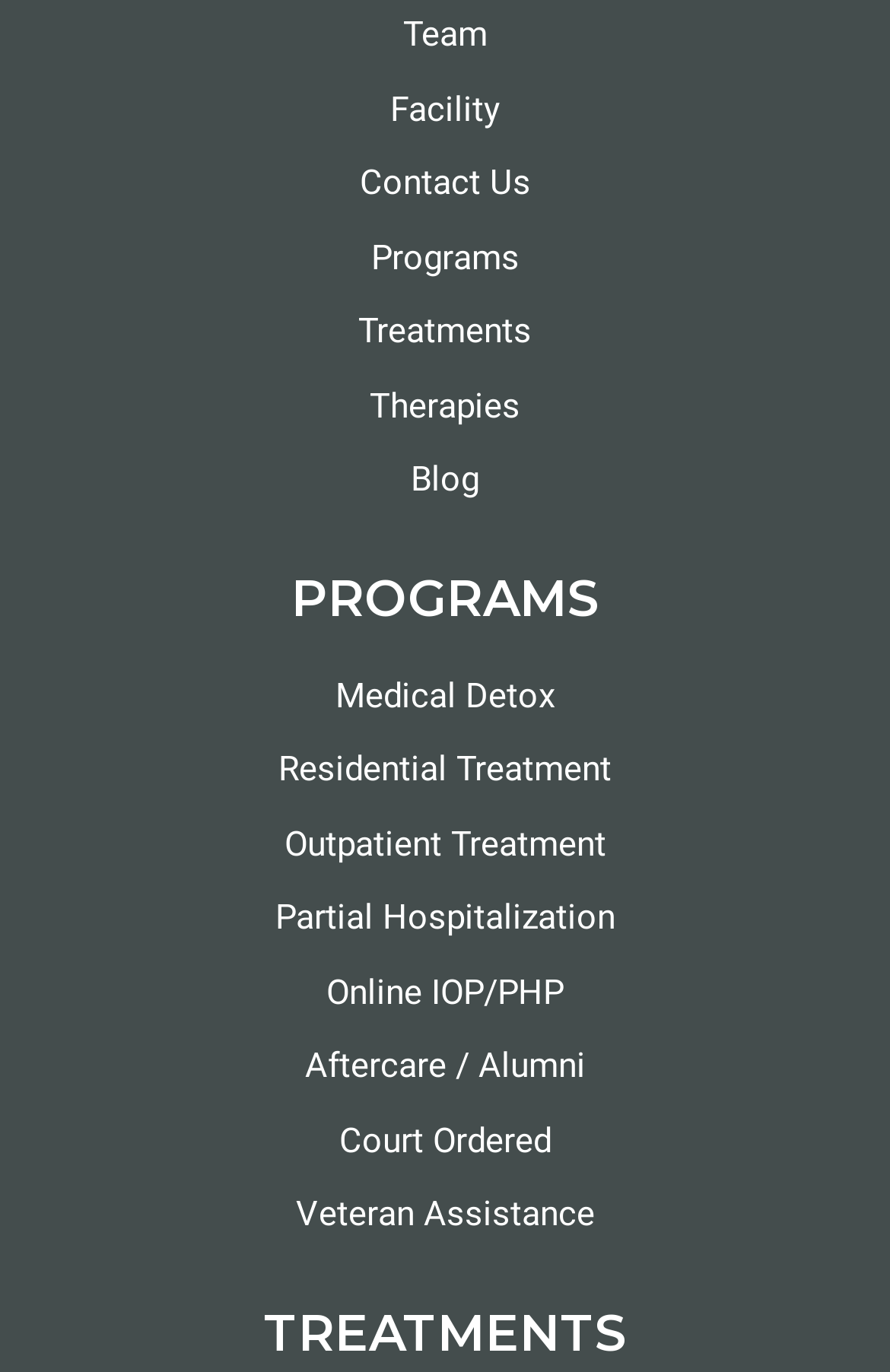How many treatment options are listed on the page?
Please provide a detailed and comprehensive answer to the question.

I counted the number of link elements with treatment-related text, starting from 'Medical Detox' to 'Veteran Assistance', and found a total of 9 treatment options listed on the page.